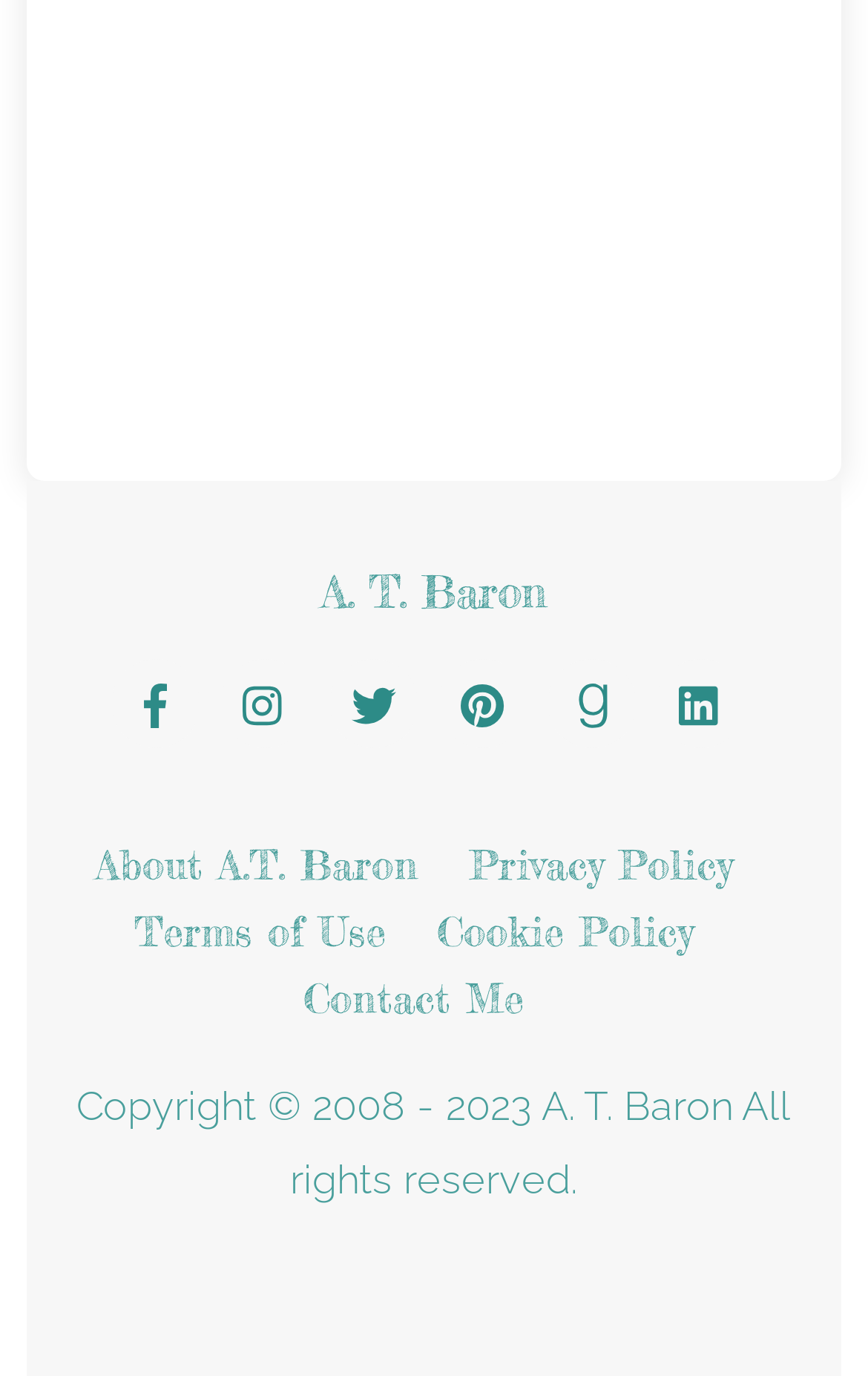Answer the question using only a single word or phrase: 
How many social media links are there?

5